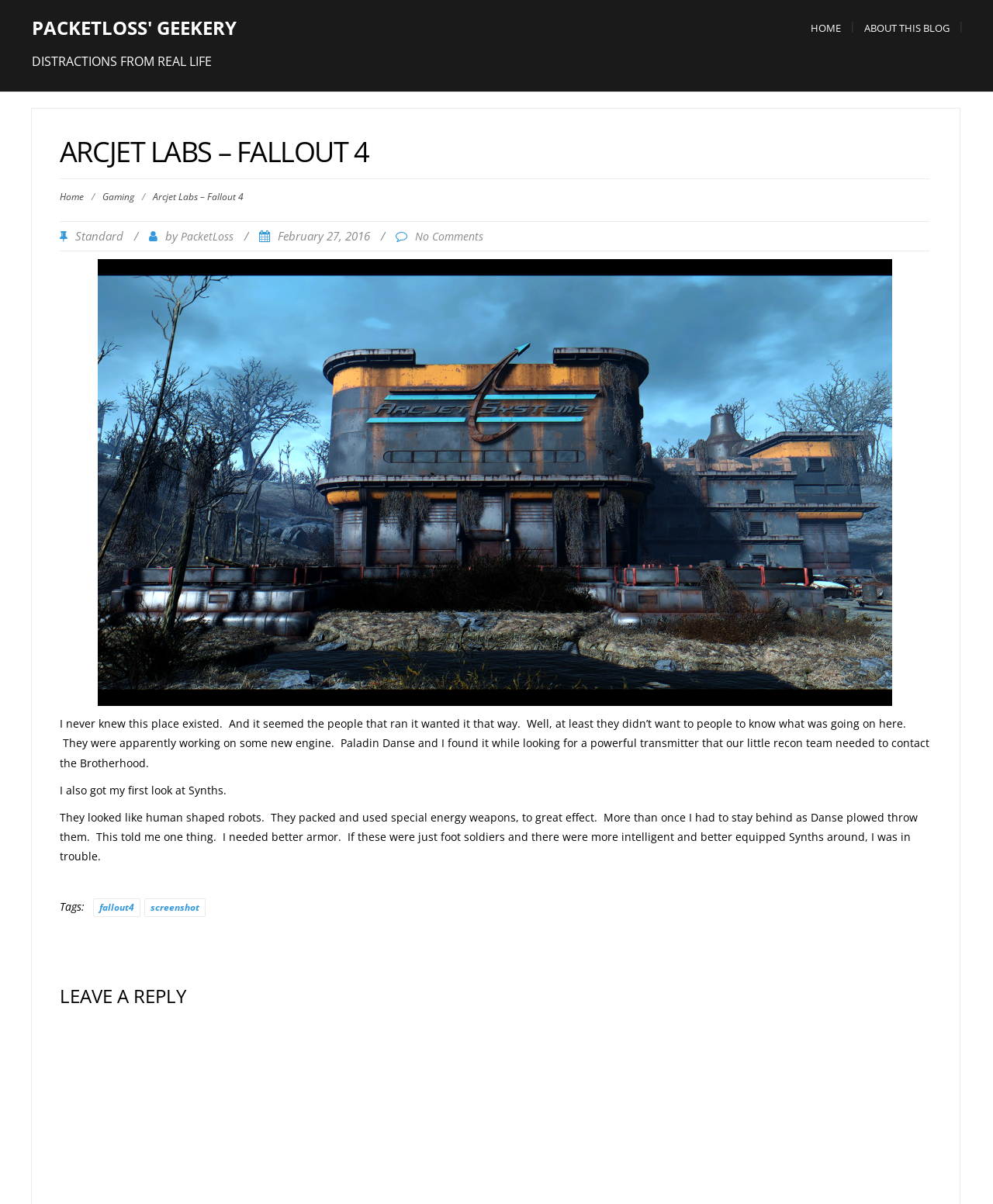Show the bounding box coordinates of the element that should be clicked to complete the task: "Click on the 'HOME |' link".

[0.805, 0.007, 0.859, 0.039]